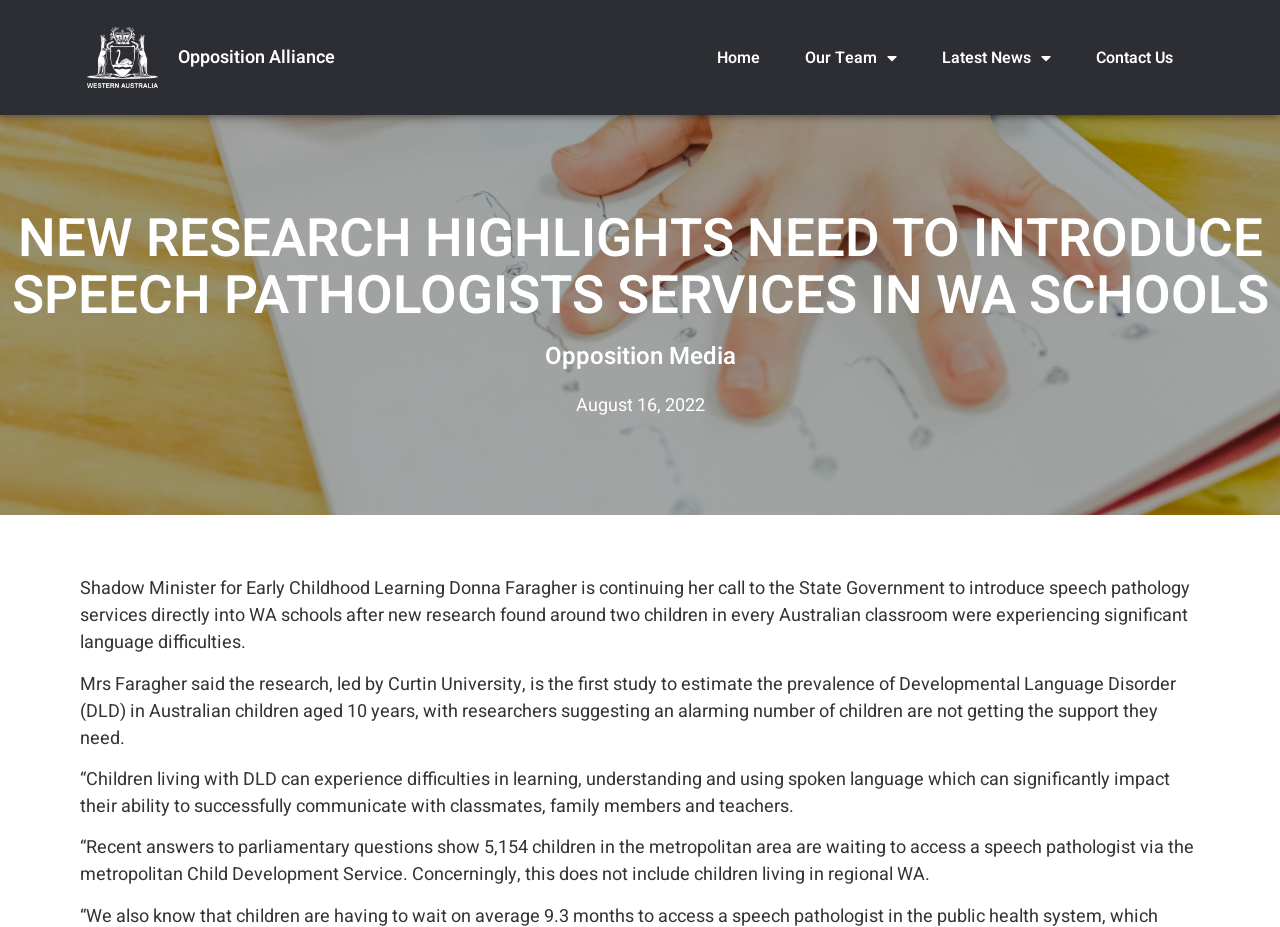Given the element description Home, identify the bounding box coordinates for the UI element on the webpage screenshot. The format should be (top-left x, top-left y, bottom-right x, bottom-right y), with values between 0 and 1.

[0.545, 0.046, 0.609, 0.078]